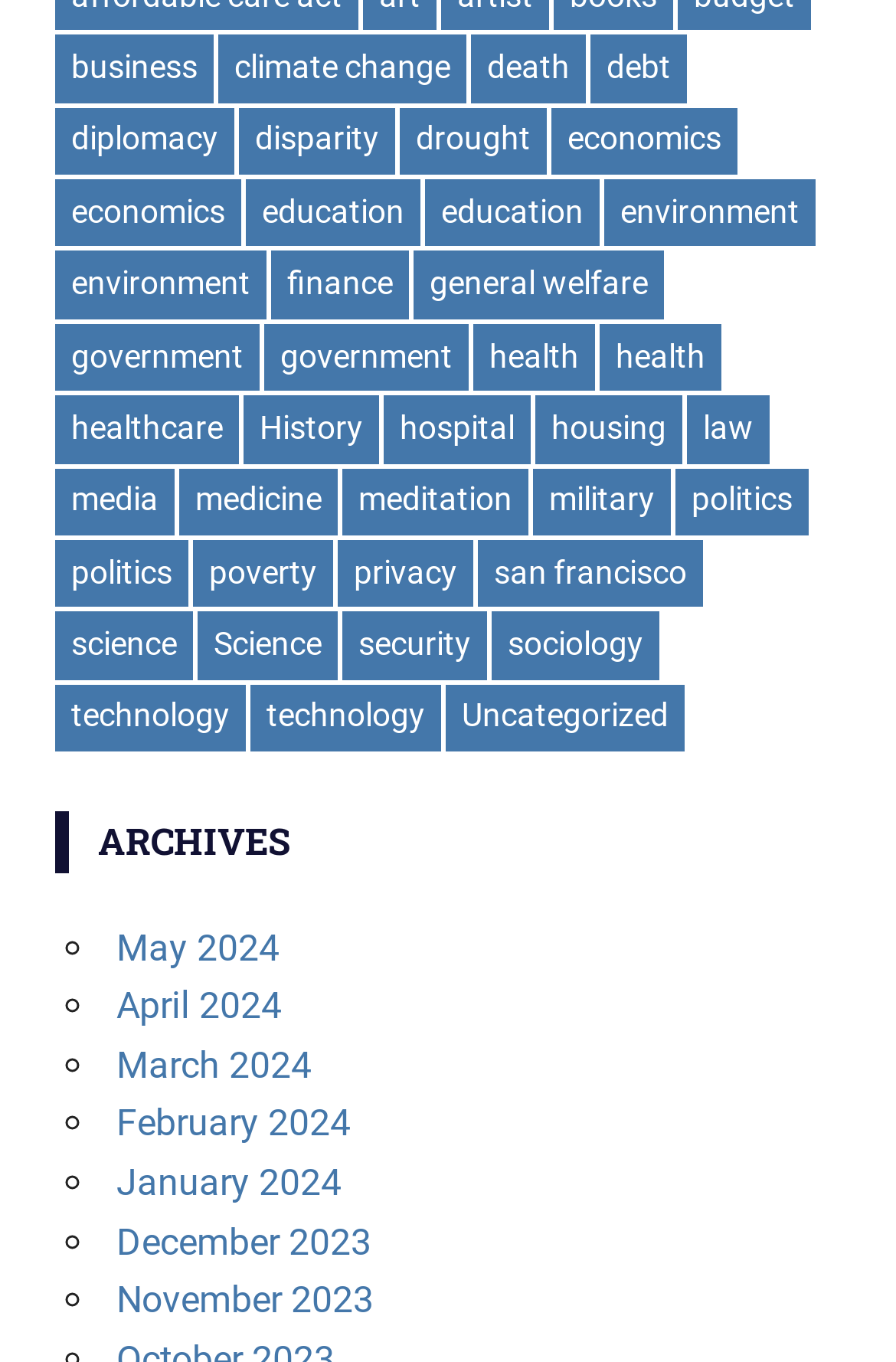Identify the bounding box coordinates of the element to click to follow this instruction: 'check out technology news'. Ensure the coordinates are four float values between 0 and 1, provided as [left, top, right, bottom].

[0.062, 0.502, 0.274, 0.552]